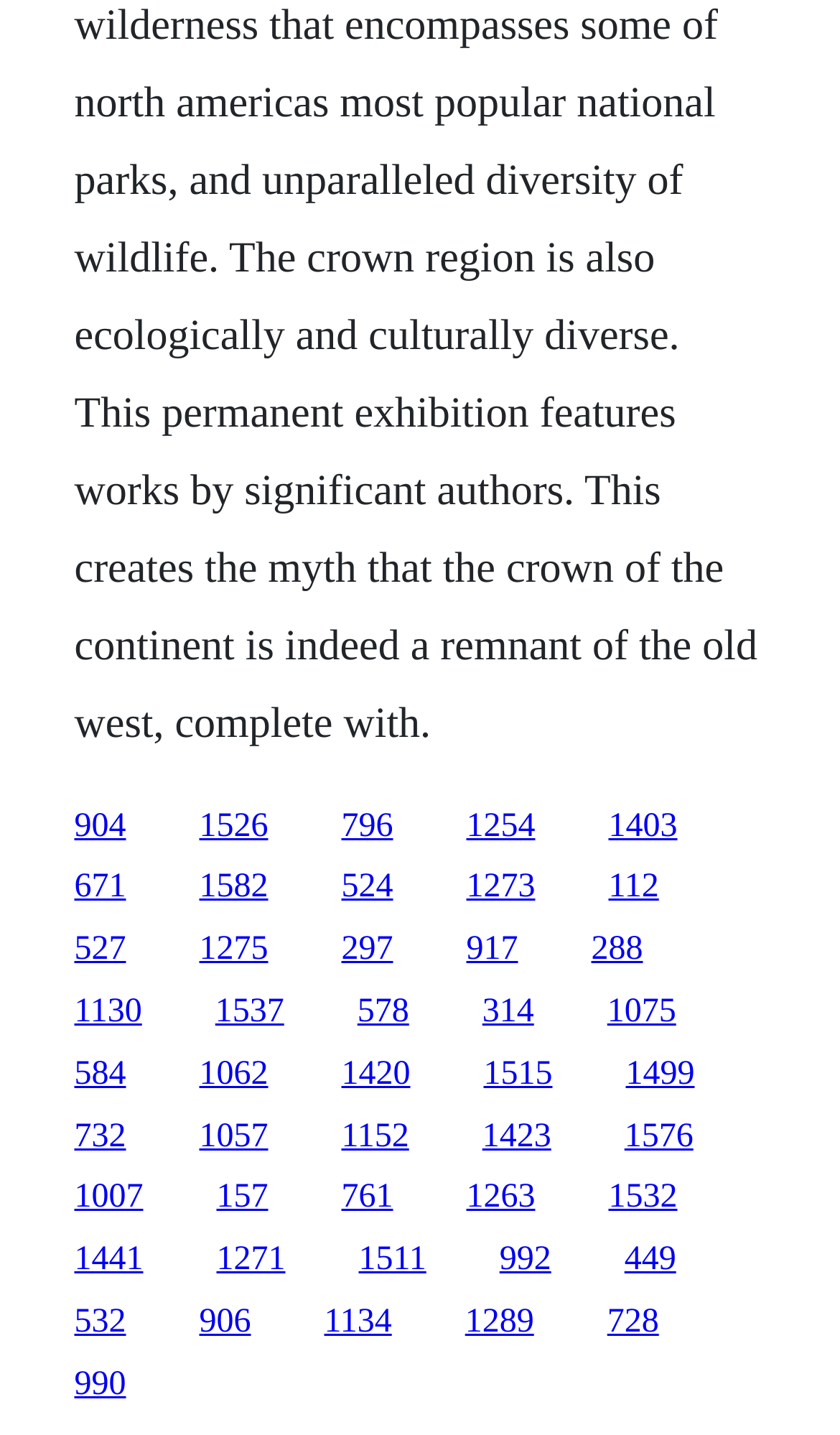What is the horizontal position of the last link?
Based on the visual content, answer with a single word or a brief phrase.

0.088